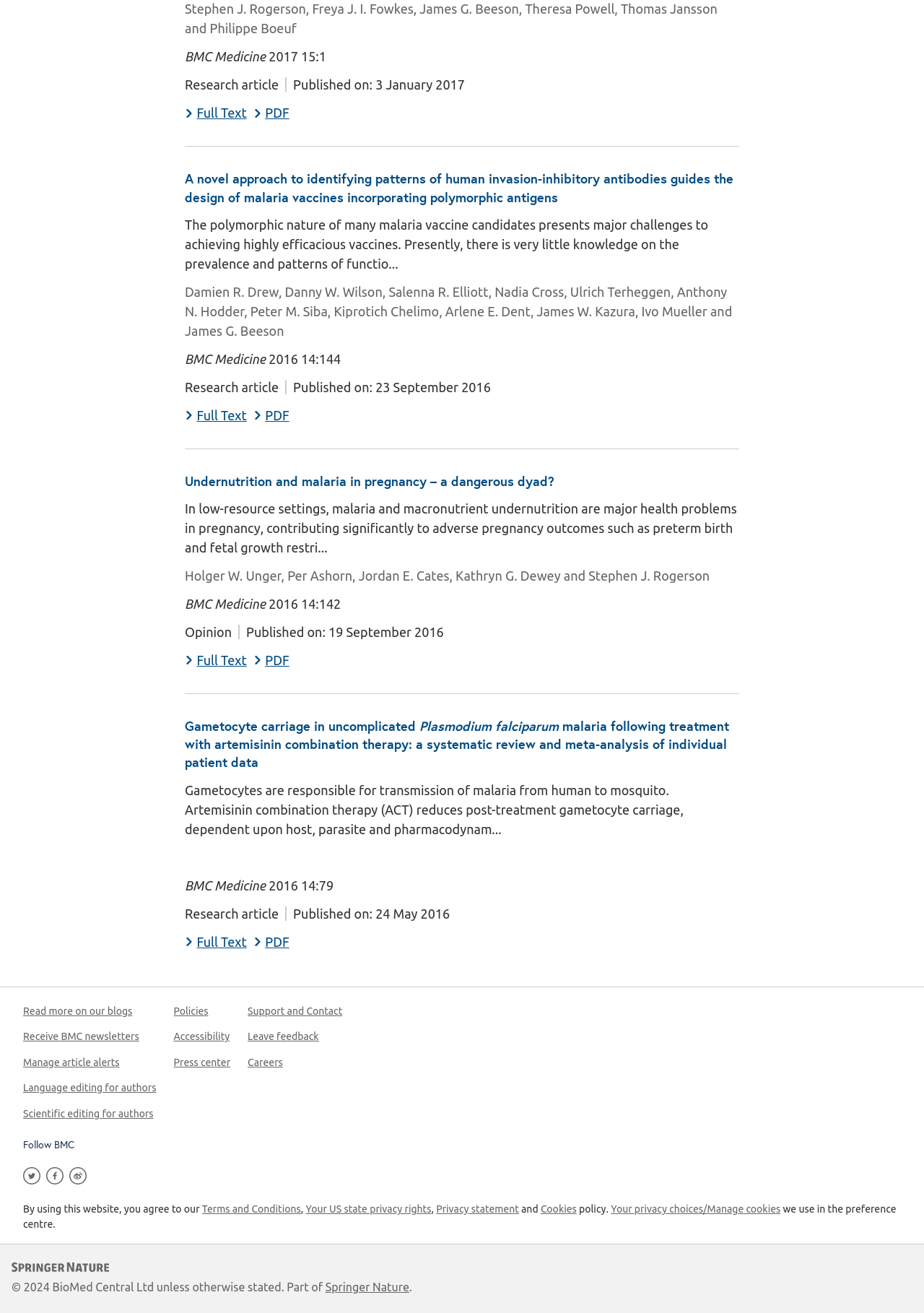Please specify the bounding box coordinates of the area that should be clicked to accomplish the following instruction: "View Full Text". The coordinates should consist of four float numbers between 0 and 1, i.e., [left, top, right, bottom].

[0.2, 0.71, 0.267, 0.725]